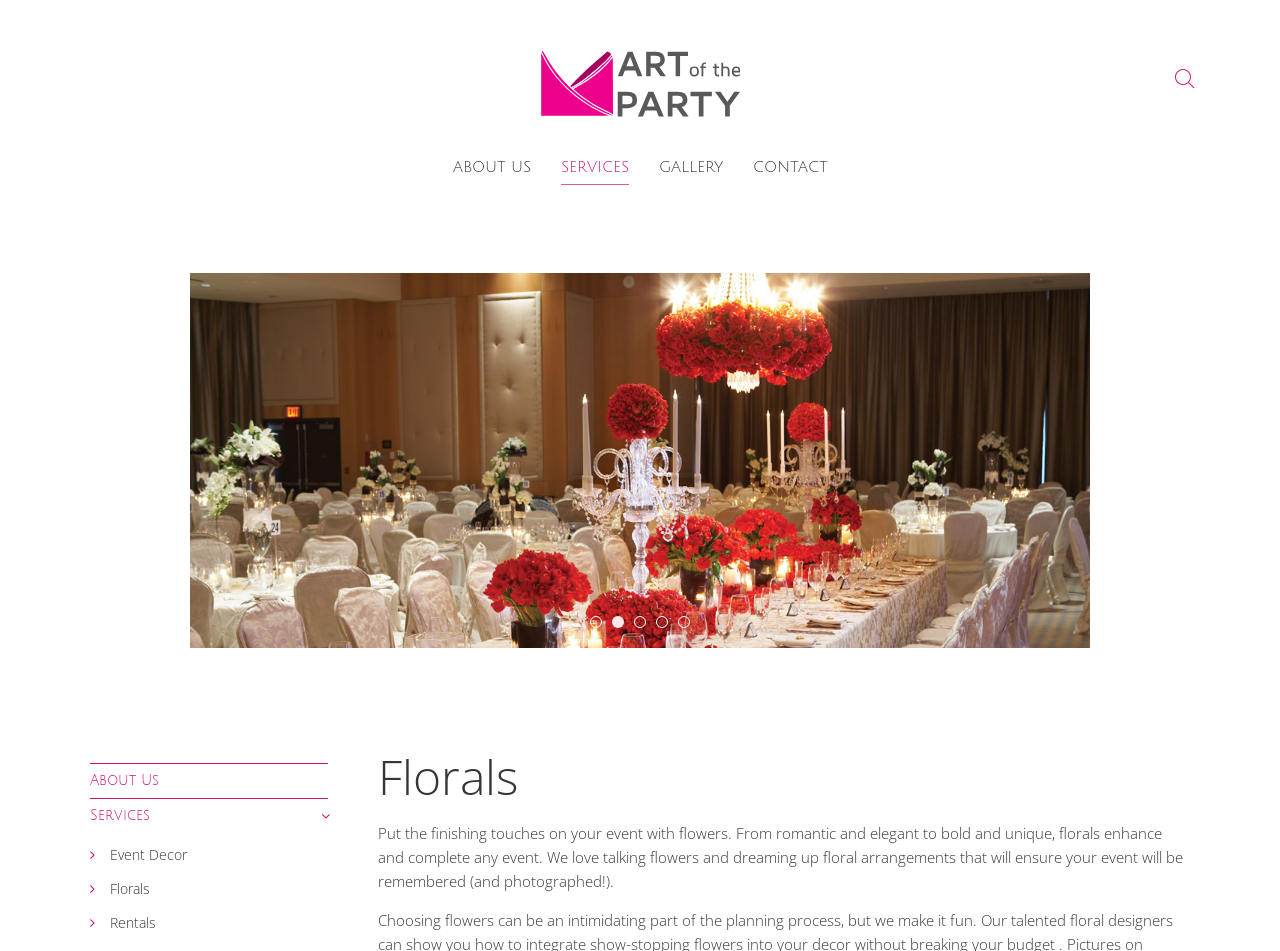What is the topic of the paragraph?
Answer the question with just one word or phrase using the image.

Florals